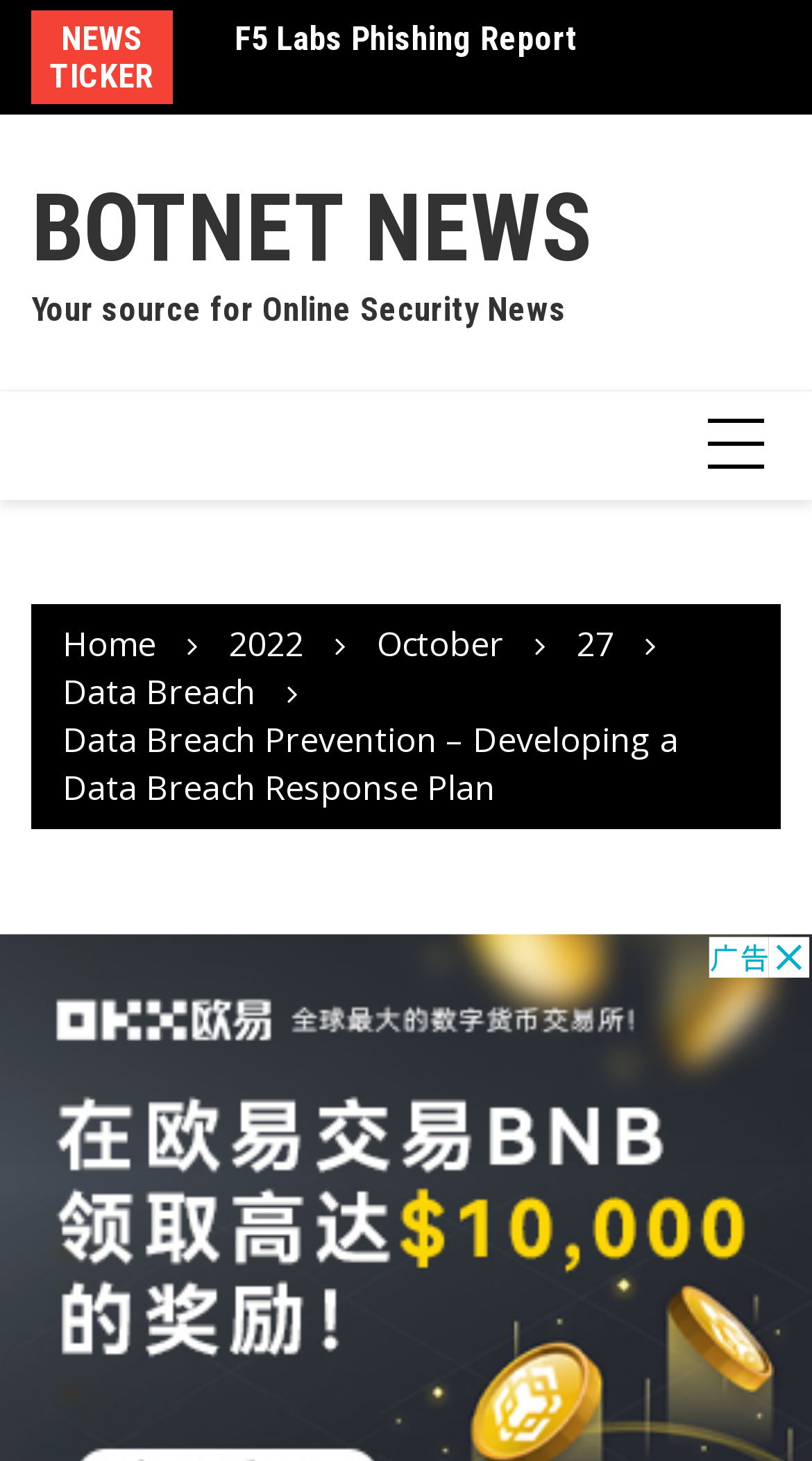Respond to the question below with a single word or phrase:
What is the name of the news source?

BotNet News